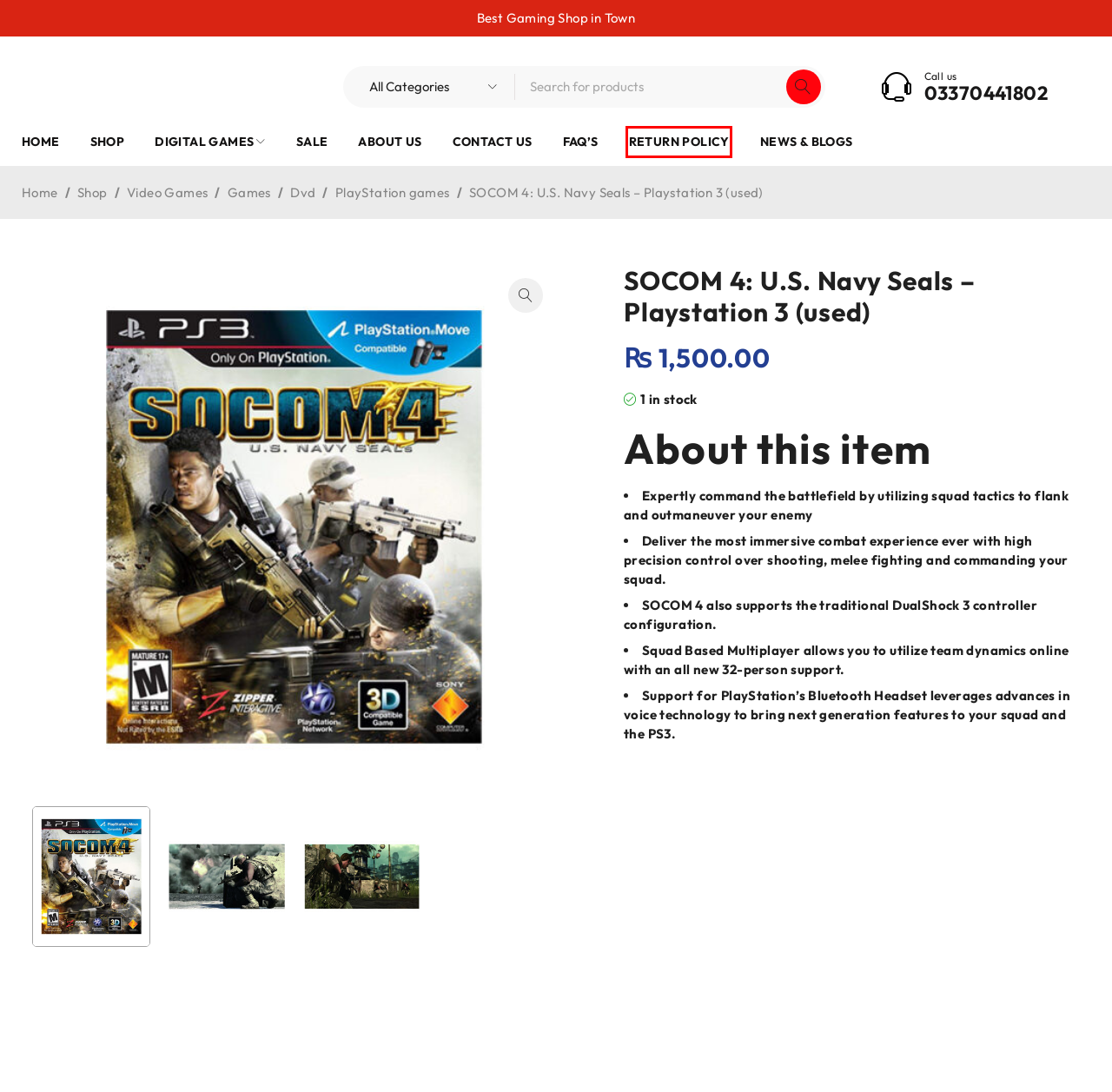Examine the screenshot of a webpage with a red rectangle bounding box. Select the most accurate webpage description that matches the new webpage after clicking the element within the bounding box. Here are the candidates:
A. Refund and Return Policy - Generations
B. News & Blogs - Generations
C. Faqs - Generations
D. Shop - Generations The Game Shop
E. Digital Games - Generations
F. Games Archives - The Game Shop
G. Generations - Discover the Ultimate Gaming Experience
H. Contact Us - Generations

A